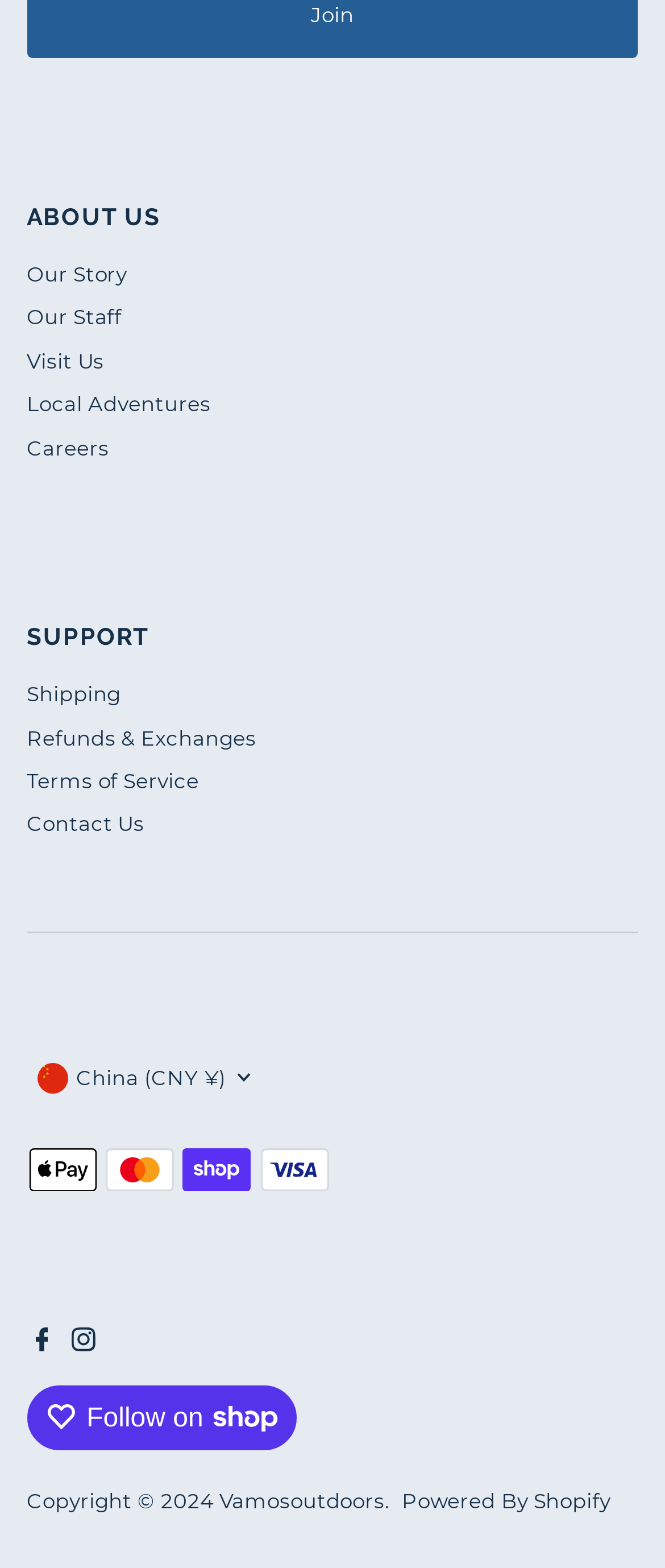Determine the bounding box coordinates of the element's region needed to click to follow the instruction: "Contact 'Vamosoutdoors'". Provide these coordinates as four float numbers between 0 and 1, formatted as [left, top, right, bottom].

[0.33, 0.949, 0.579, 0.965]